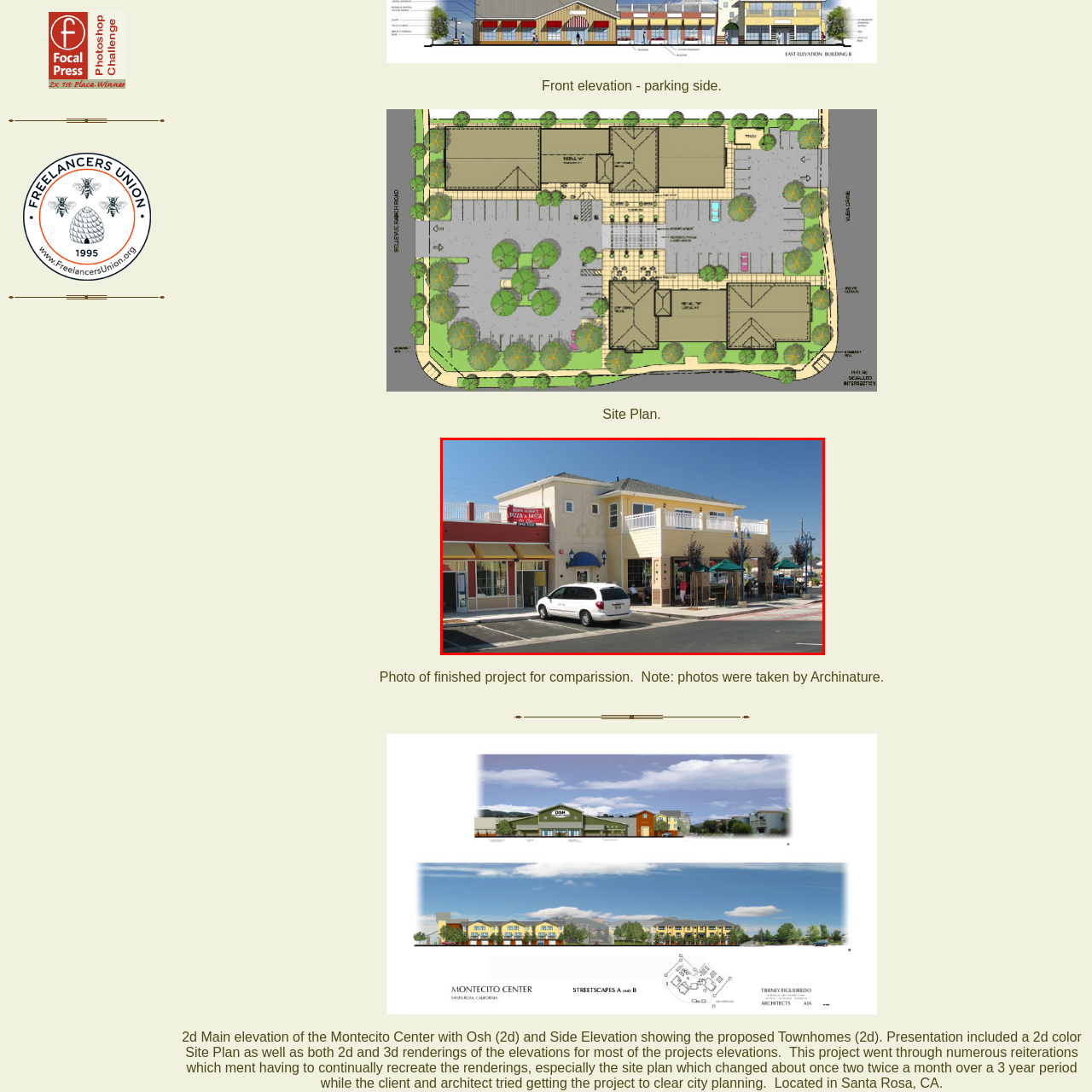Focus on the portion of the image highlighted in red and deliver a detailed explanation for the following question: What is the weather like in the scene?

The caption describes the scene as being set on a bright, sunny day, with clear blue skies, which suggests that the weather is pleasant and sunny.